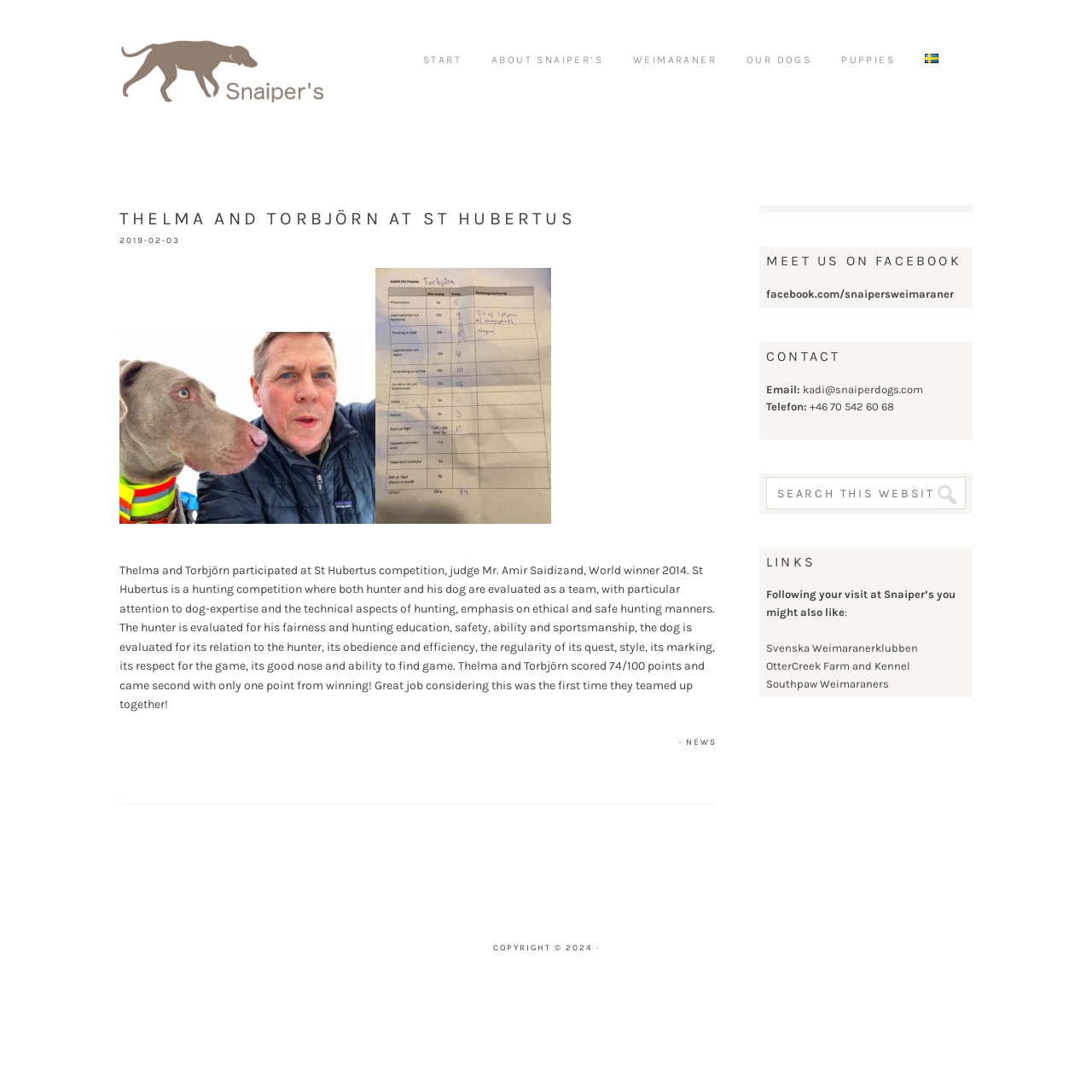Using the information in the image, give a detailed answer to the following question: What is the name of the Facebook page mentioned on the website?

The website mentions a Facebook page, and the link provided is 'facebook.com/snaipersweimaraner', which suggests that the Facebook page is called Snaiper's Weimaraner.